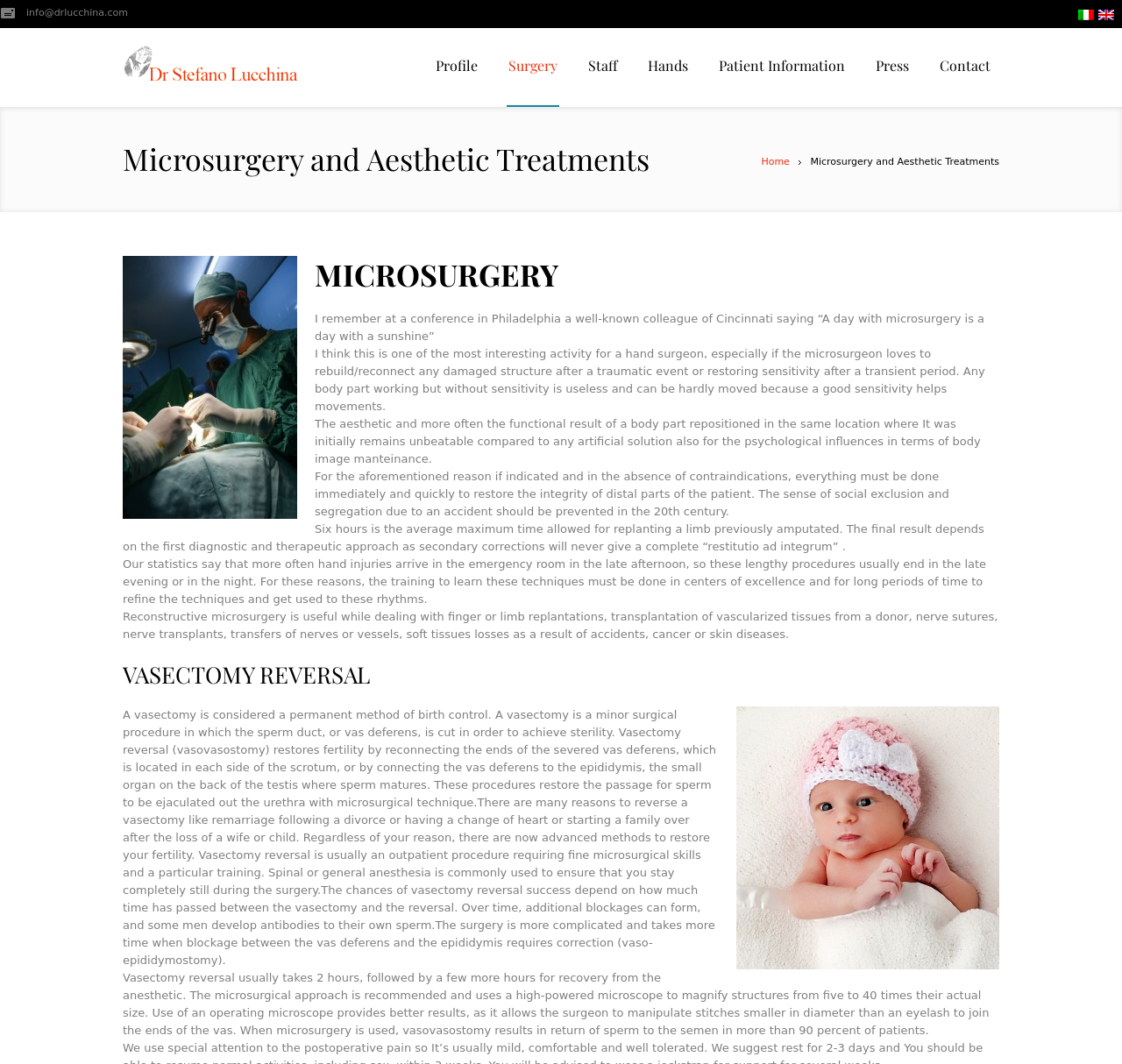What is the purpose of vasectomy reversal? Refer to the image and provide a one-word or short phrase answer.

To restore fertility